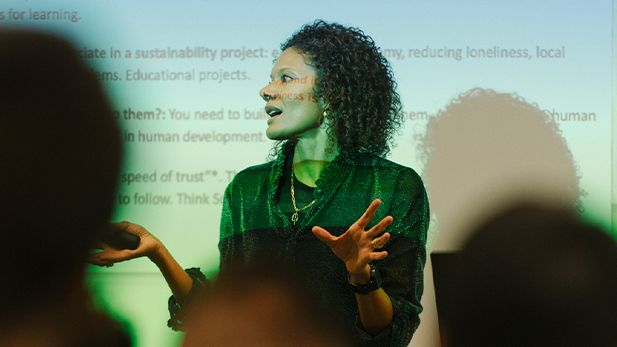What is the focus of the educational projects?
Please answer using one word or phrase, based on the screenshot.

Human development